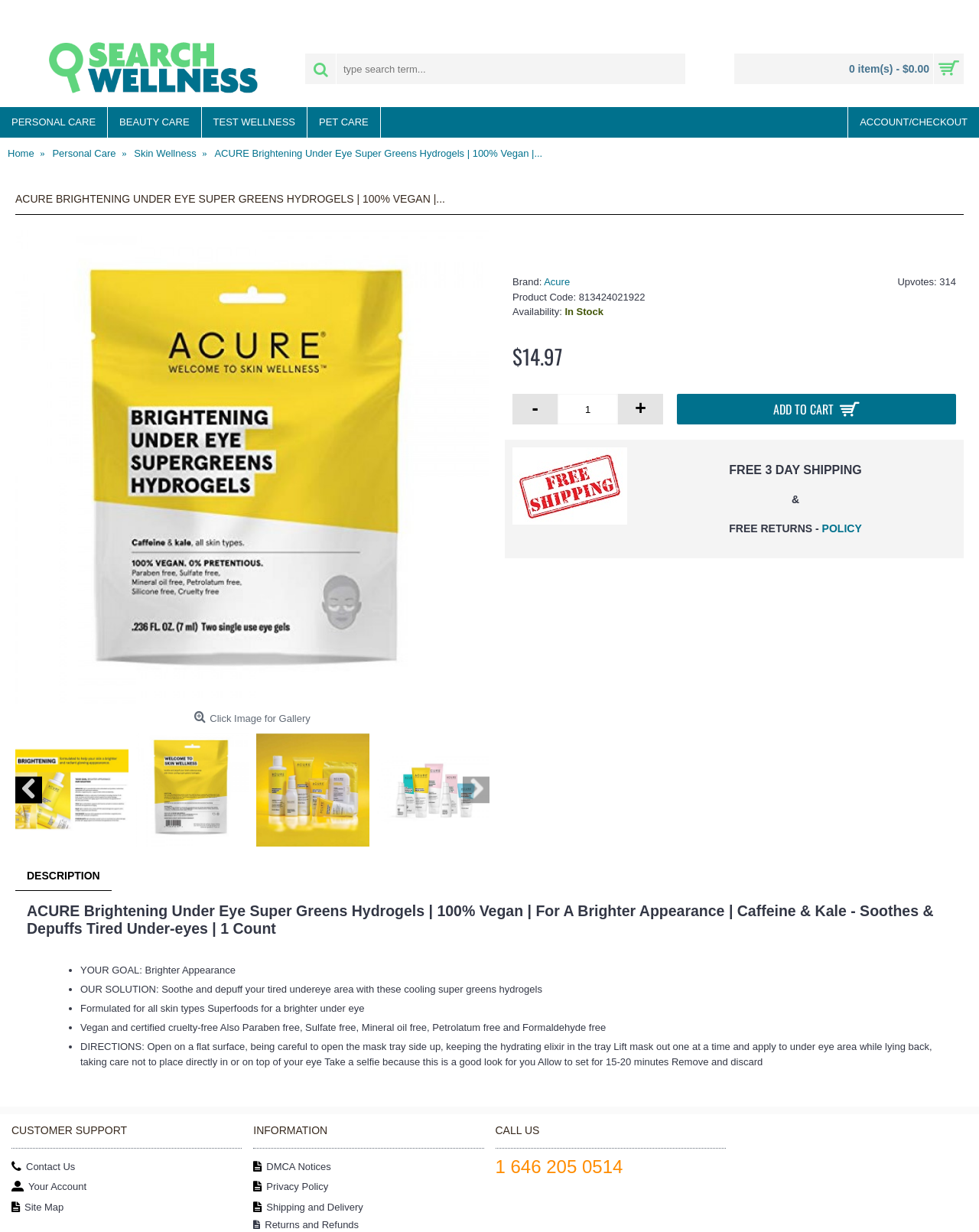Find and indicate the bounding box coordinates of the region you should select to follow the given instruction: "Find a location".

None